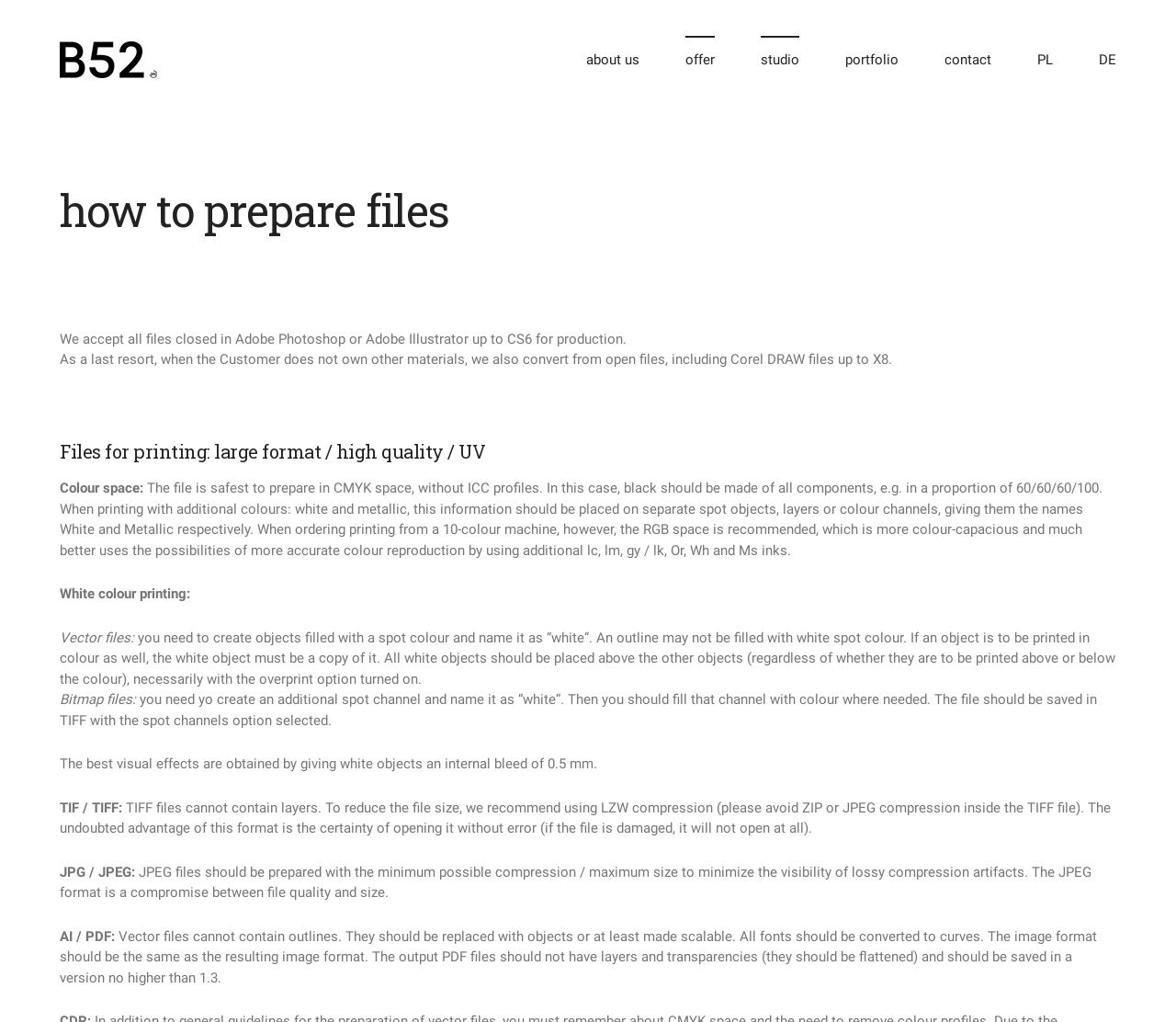Can you find and provide the main heading text of this webpage?

how to prepare files